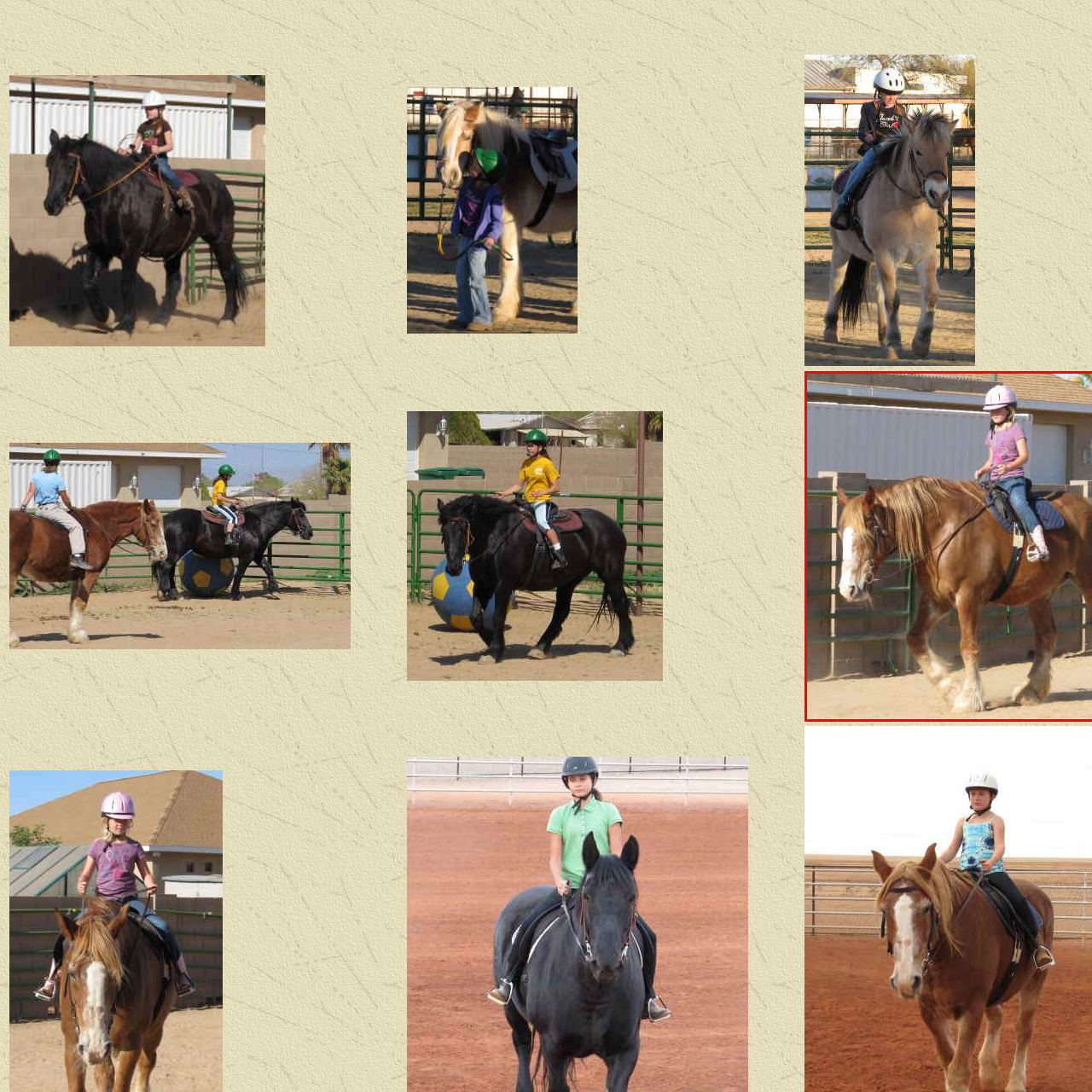Elaborate on the scene depicted within the red bounding box in the image.

In this heartwarming image, a young girl is confidently riding a large, gentle horse in a sandy riding arena. She wears a pink helmet for safety and a casual purple shirt, paired with jeans and pink shoes, showcasing a playful and adventurous spirit. The horse, with its striking brown coat and white mane and hooves, moves steadily along the arena, demonstrating a calm demeanor. The backdrop features a simple, fenced enclosure typical of horse riding areas, punctuated by palm trees and a residential structure, hinting at a warm, sunny day. This scene beautifully captures a moment of joy and connection between the child and her equine companion, fostering a love for riding and nature.